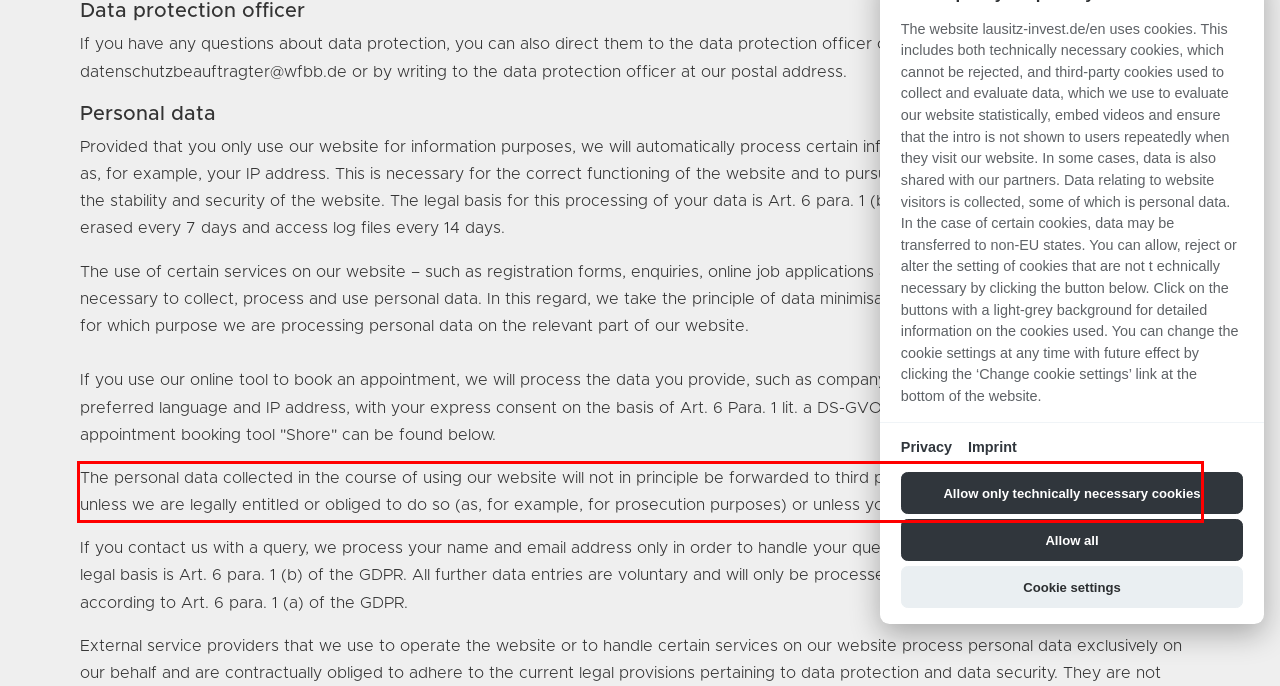Analyze the screenshot of the webpage that features a red bounding box and recognize the text content enclosed within this red bounding box.

The personal data collected in the course of using our website will not in principle be forwarded to third parties or transferred by any other means unless we are legally entitled or obliged to do so (as, for example, for prosecution purposes) or unless you have given us your consent.